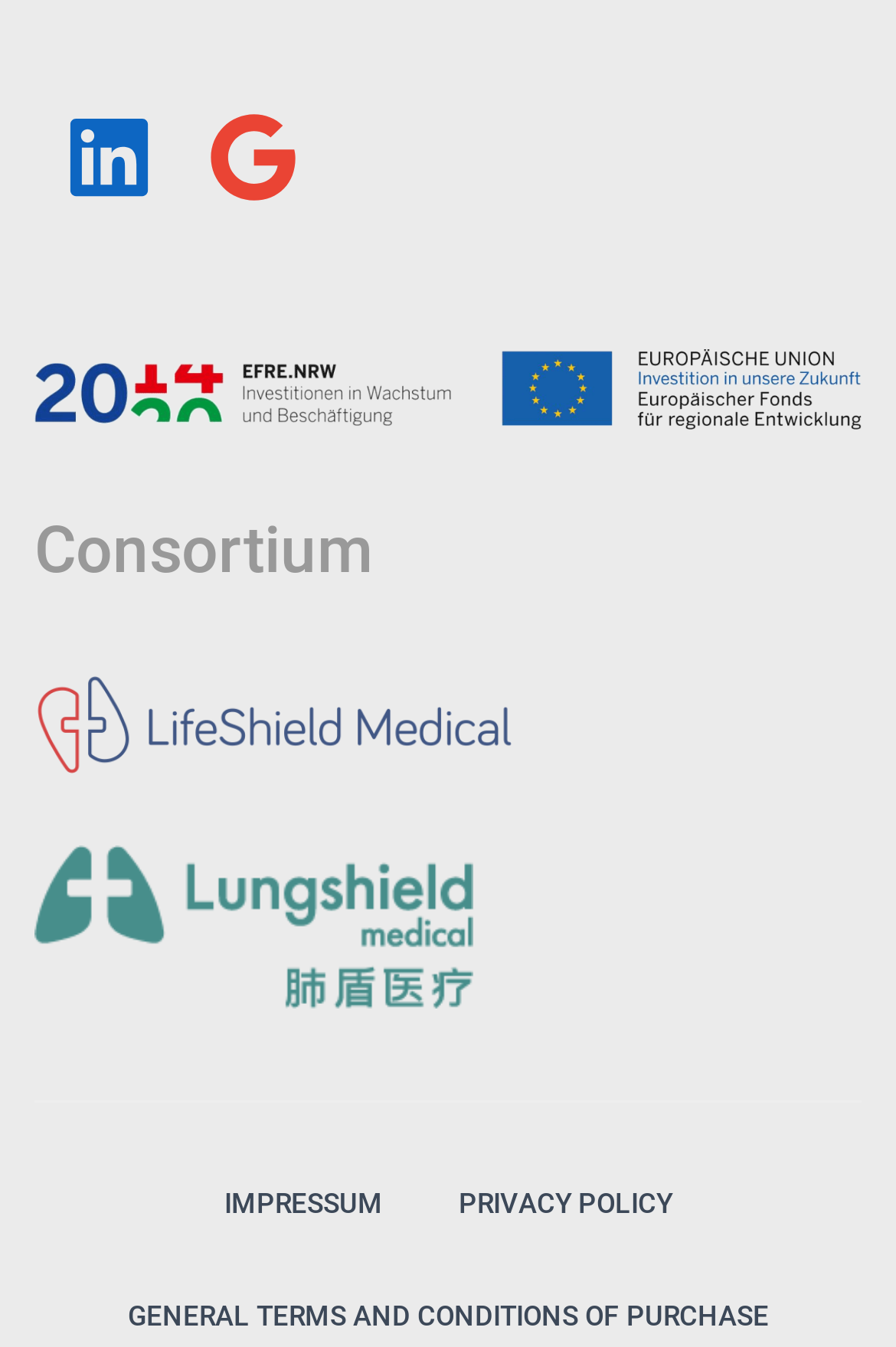Extract the bounding box coordinates for the described element: "alt="lungshield medical"". The coordinates should be represented as four float numbers between 0 and 1: [left, top, right, bottom].

[0.038, 0.715, 0.528, 0.743]